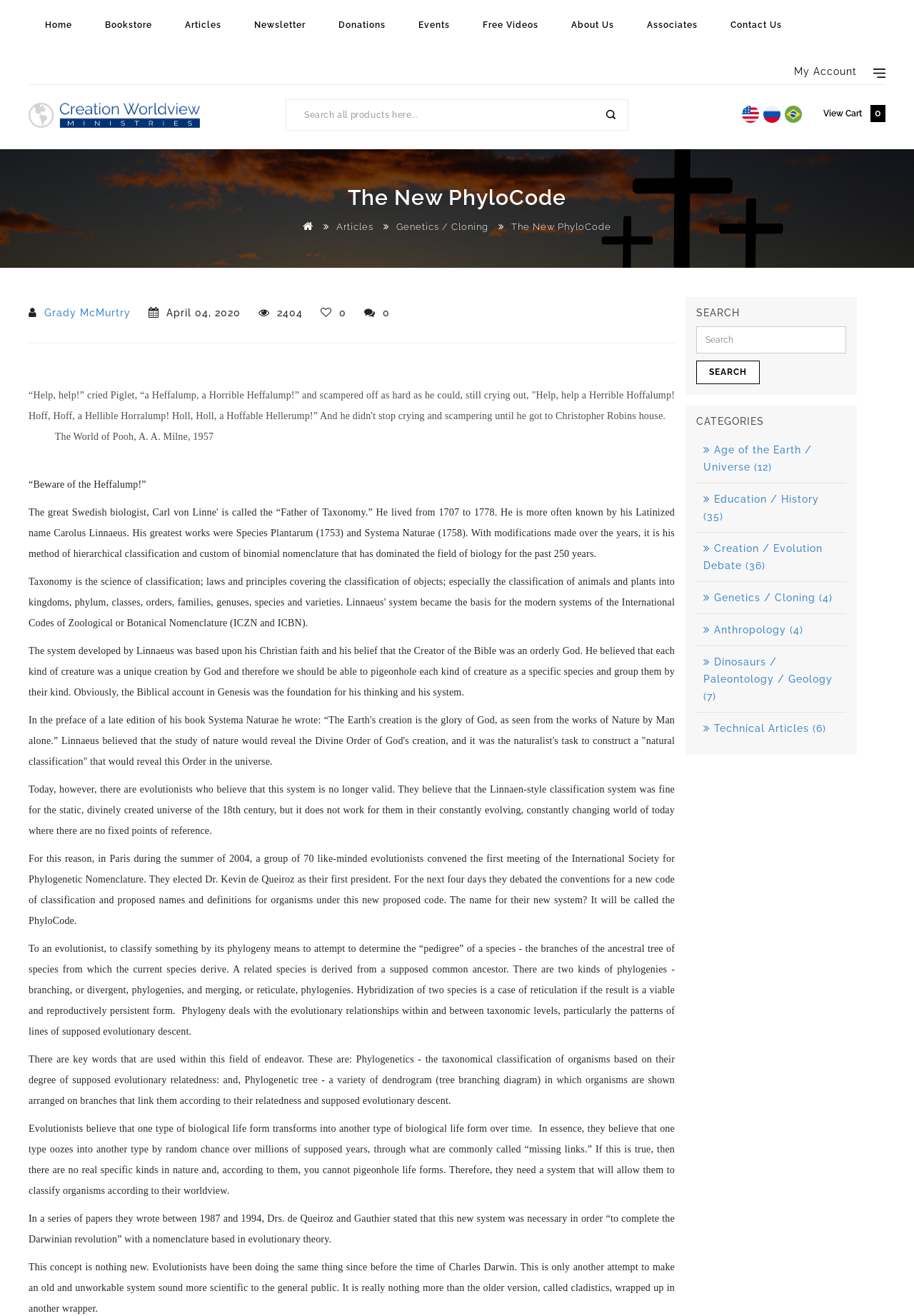What is the purpose of the PhyloCode?
Offer a detailed and full explanation in response to the question.

The PhyloCode is a new system of classification that aims to classify organisms based on their evolutionary relationships, as opposed to the traditional Linnaeus system. This is because evolutionists believe that one type of biological life form transforms into another type of biological life form over time, and therefore, they need a system that will allow them to classify organisms according to their worldview.